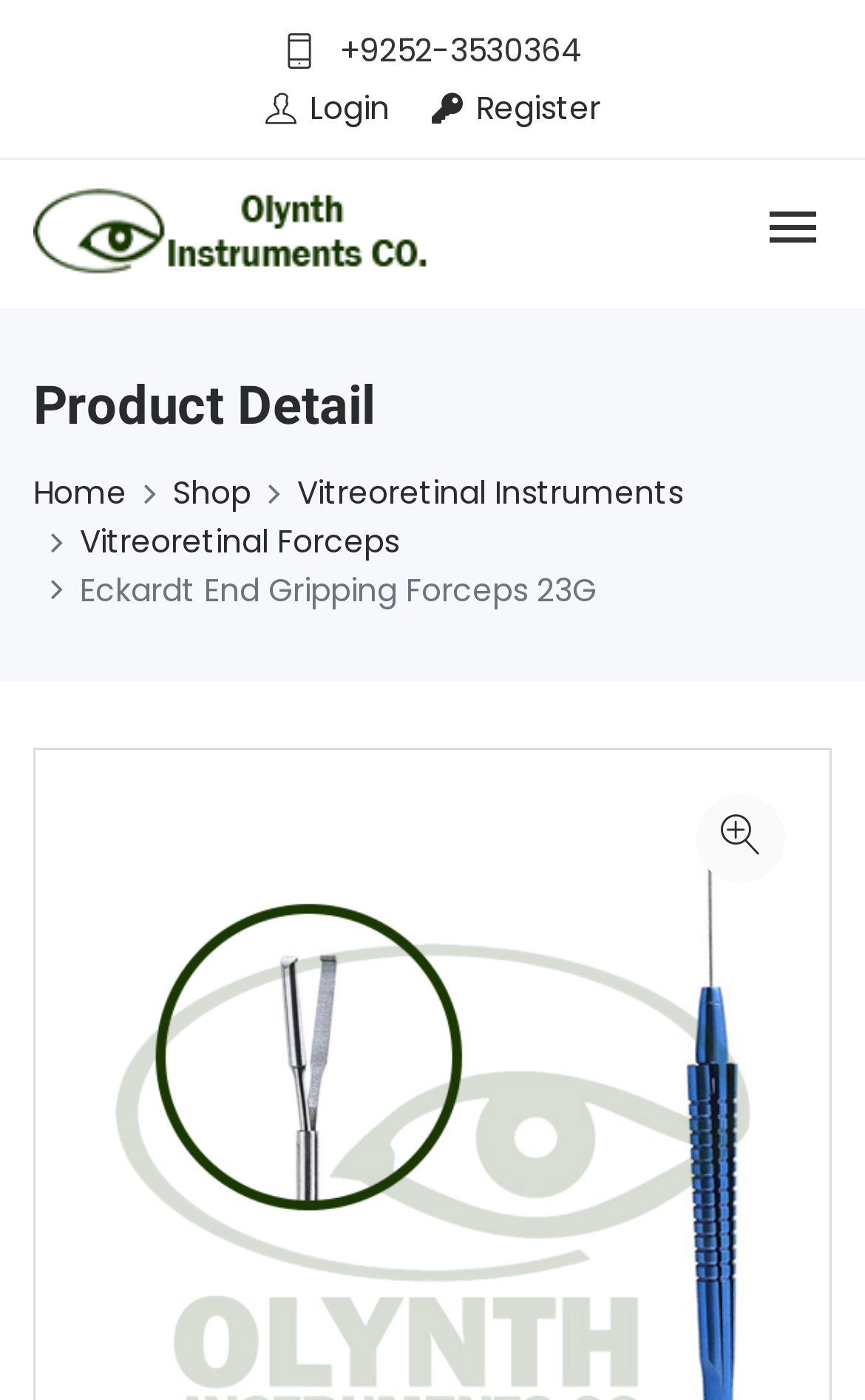Please locate the bounding box coordinates of the element that should be clicked to achieve the given instruction: "Click on Home".

None